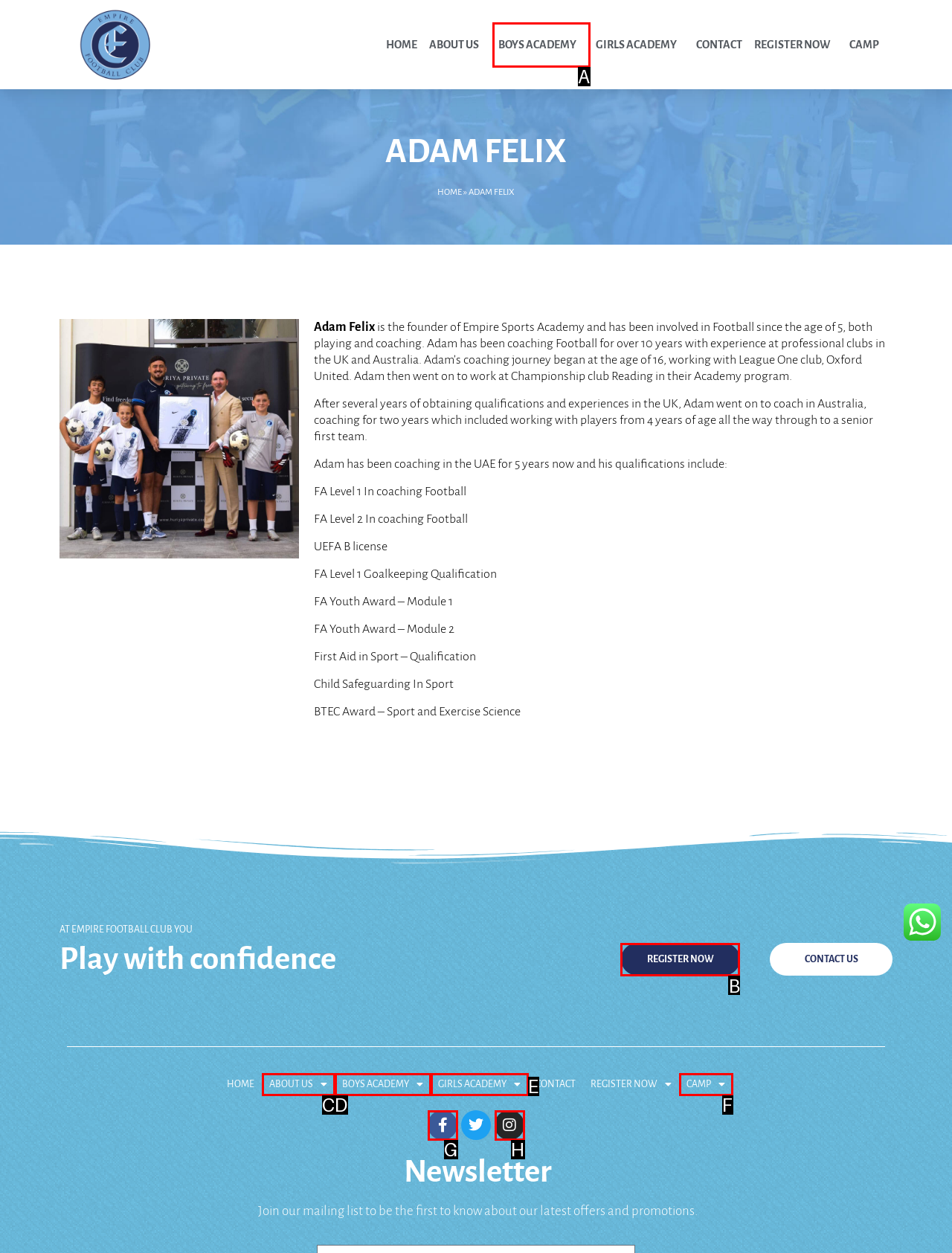What option should I click on to execute the task: Register now for the academy? Give the letter from the available choices.

B